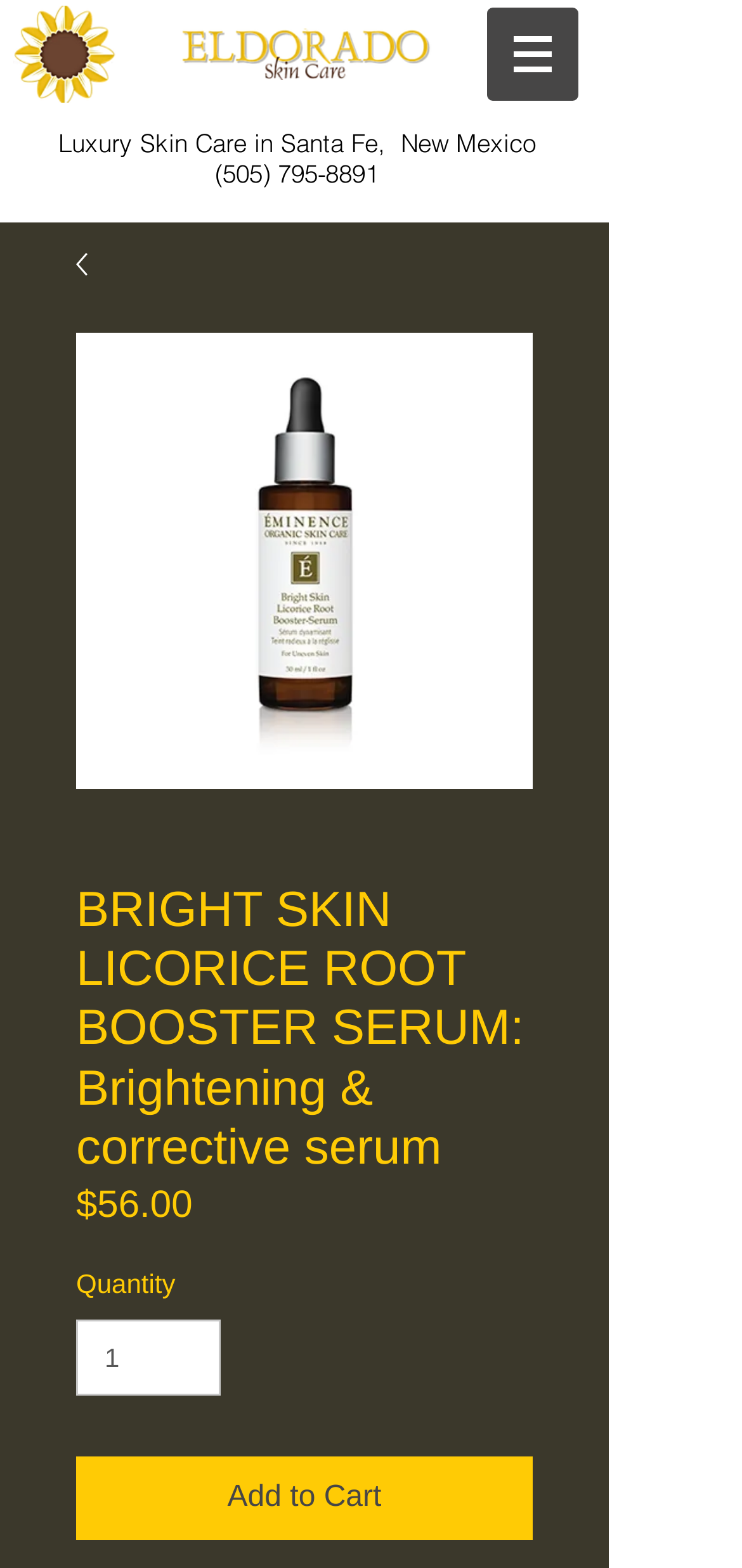Examine the image and give a thorough answer to the following question:
What is the minimum quantity that can be selected for the product?

I found the spinbutton element with the label 'Quantity' and noticed that it has a minimum value of 1, which means the minimum quantity that can be selected for the product is 1.